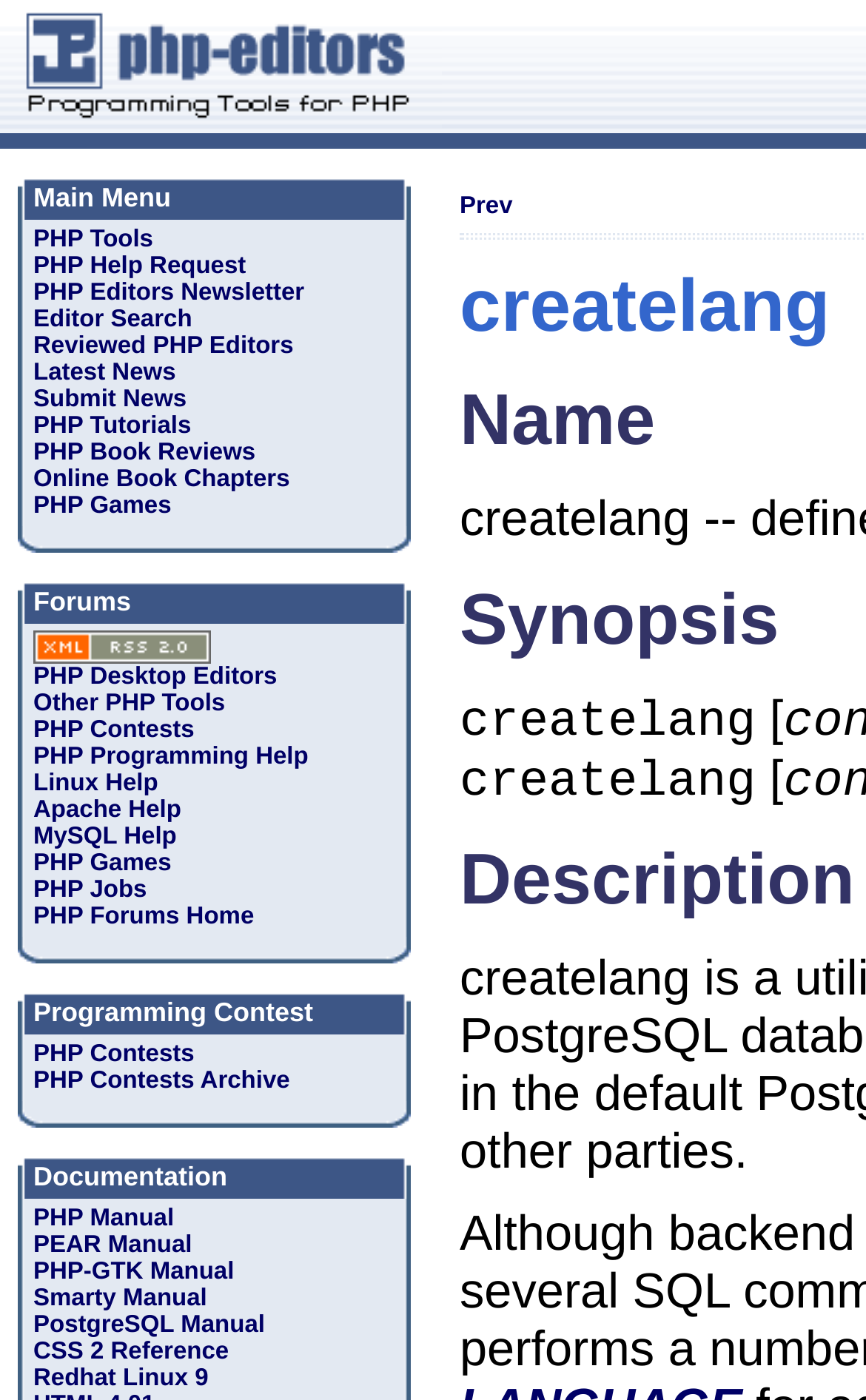Specify the bounding box coordinates of the region I need to click to perform the following instruction: "Visit the 'HALL HIRE' page". The coordinates must be four float numbers in the range of 0 to 1, i.e., [left, top, right, bottom].

None